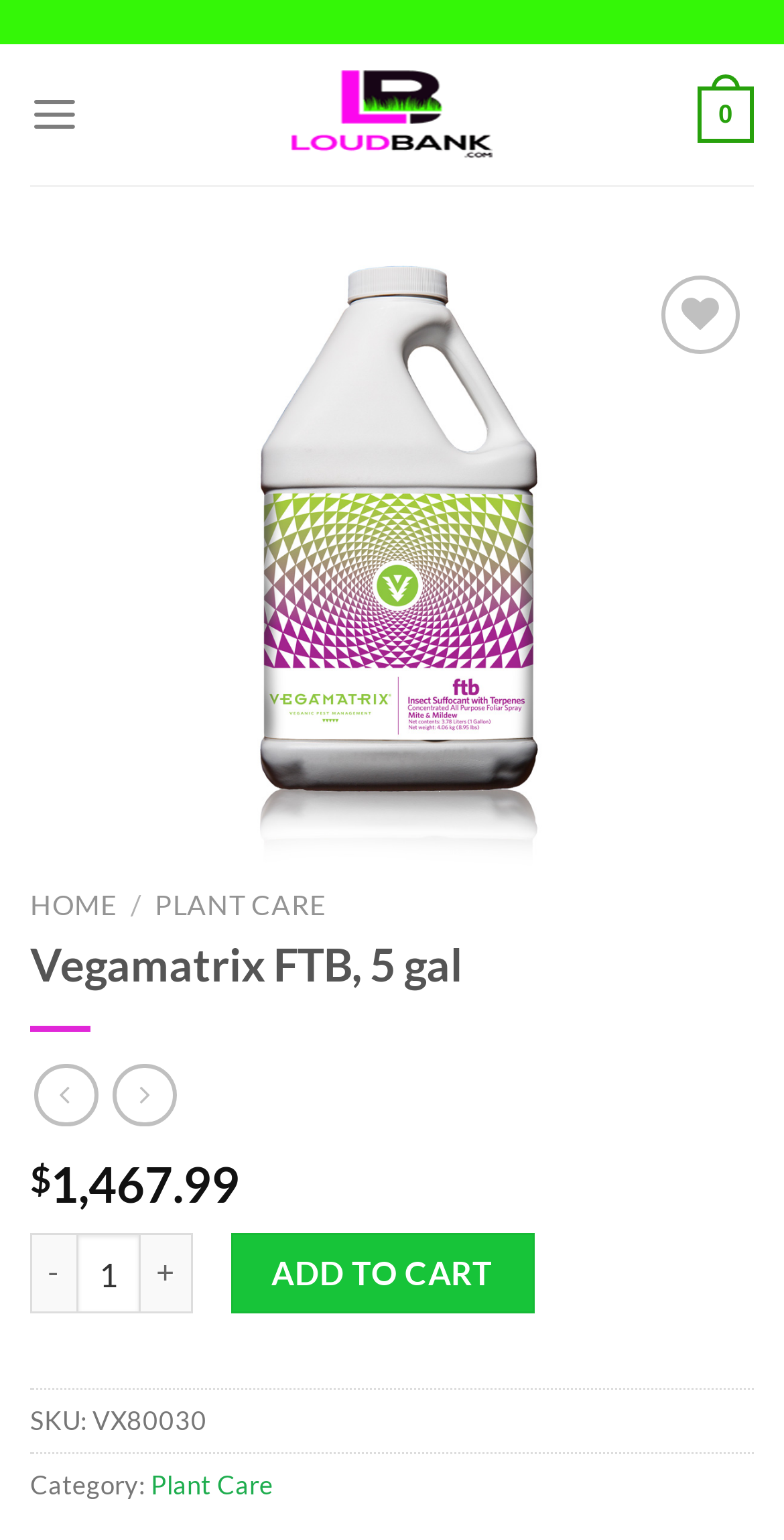Respond with a single word or phrase for the following question: 
What is the name of the website?

Loudbank Garden Supplies And Hydroponics